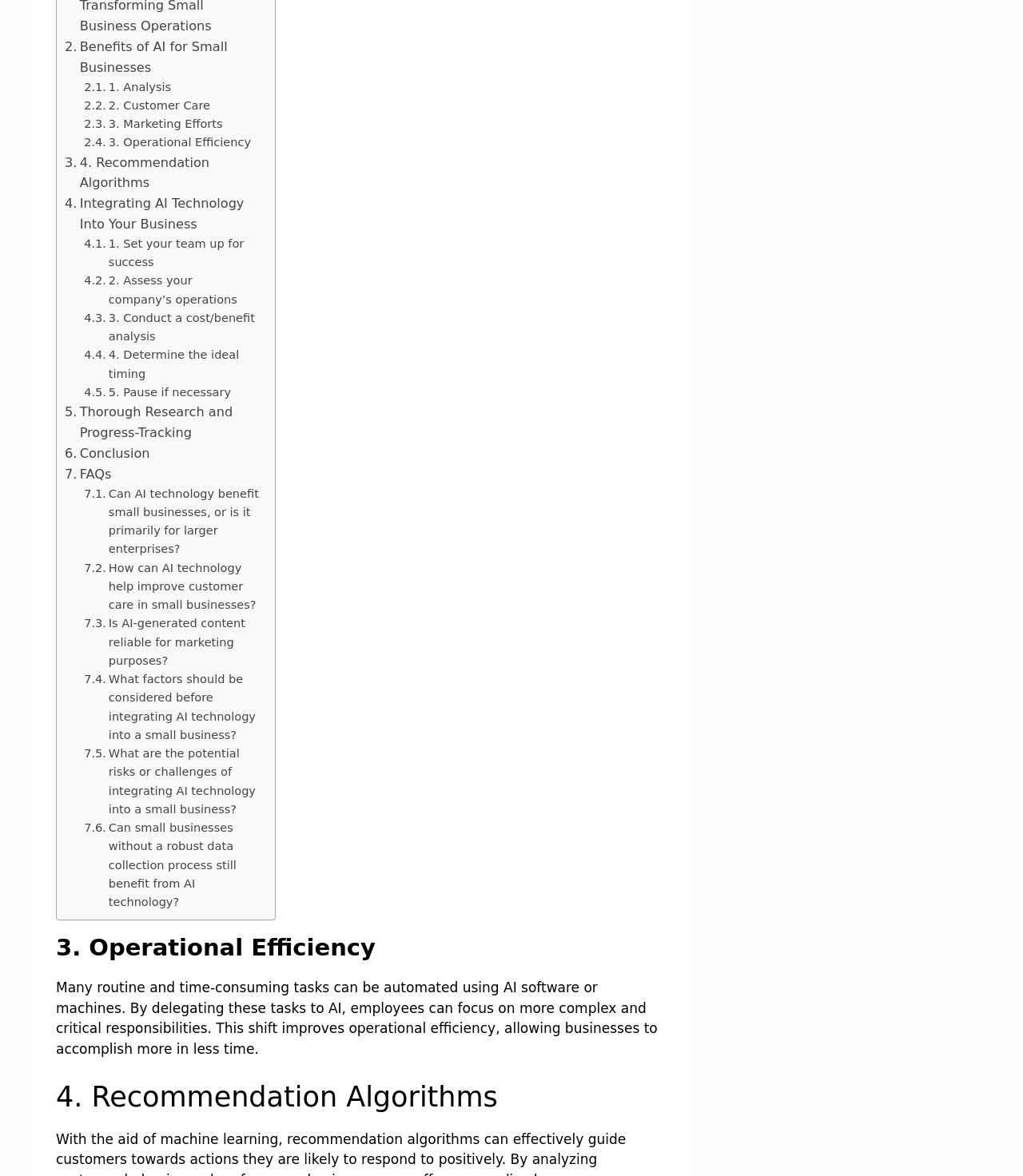Using the provided description: "Thorough Research and Progress-Tracking", find the bounding box coordinates of the corresponding UI element. The output should be four float numbers between 0 and 1, in the format [left, top, right, bottom].

[0.063, 0.342, 0.253, 0.377]